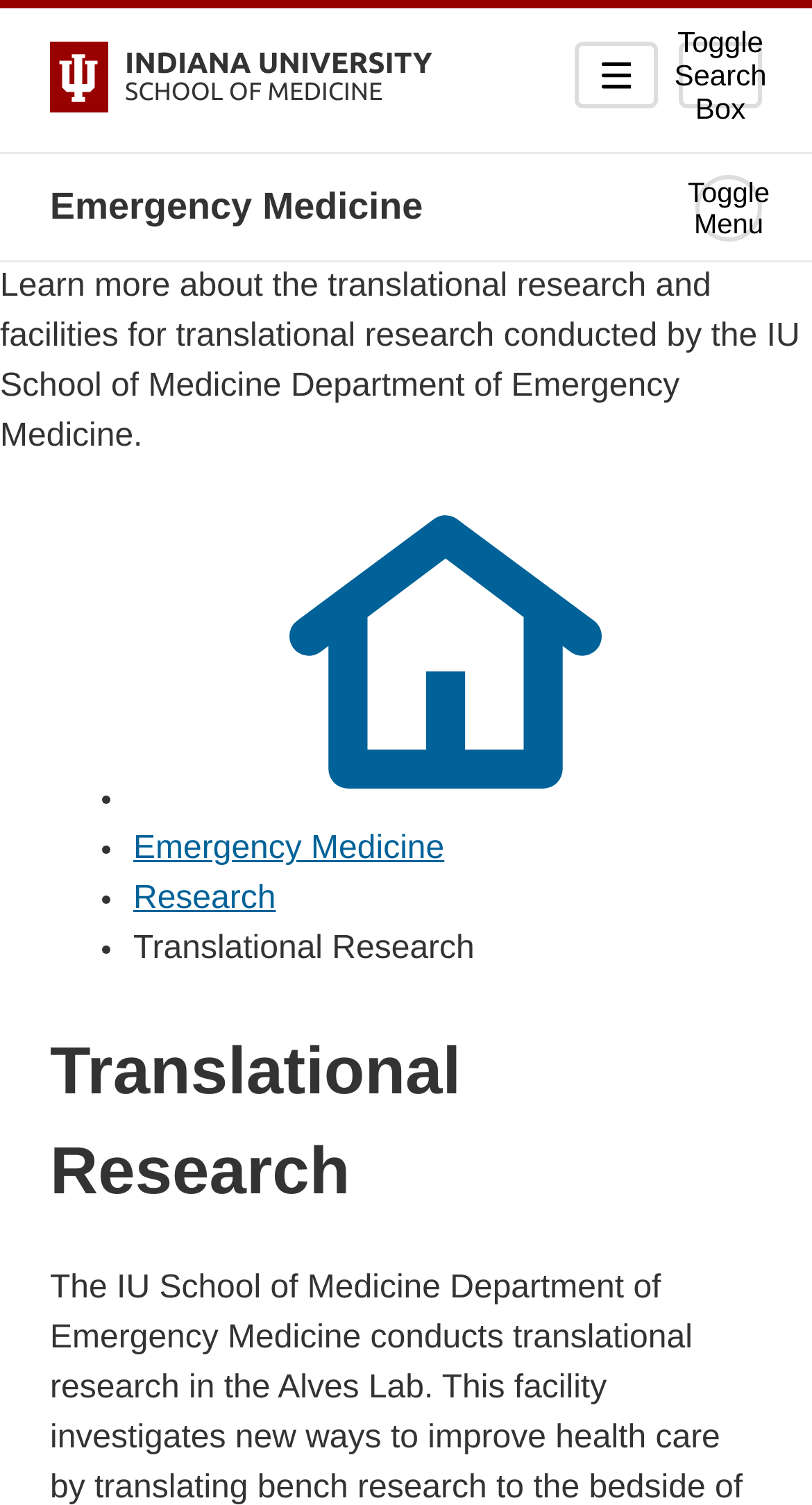Respond to the question below with a single word or phrase:
What is the text of the search box toggle button?

Toggle Search Box